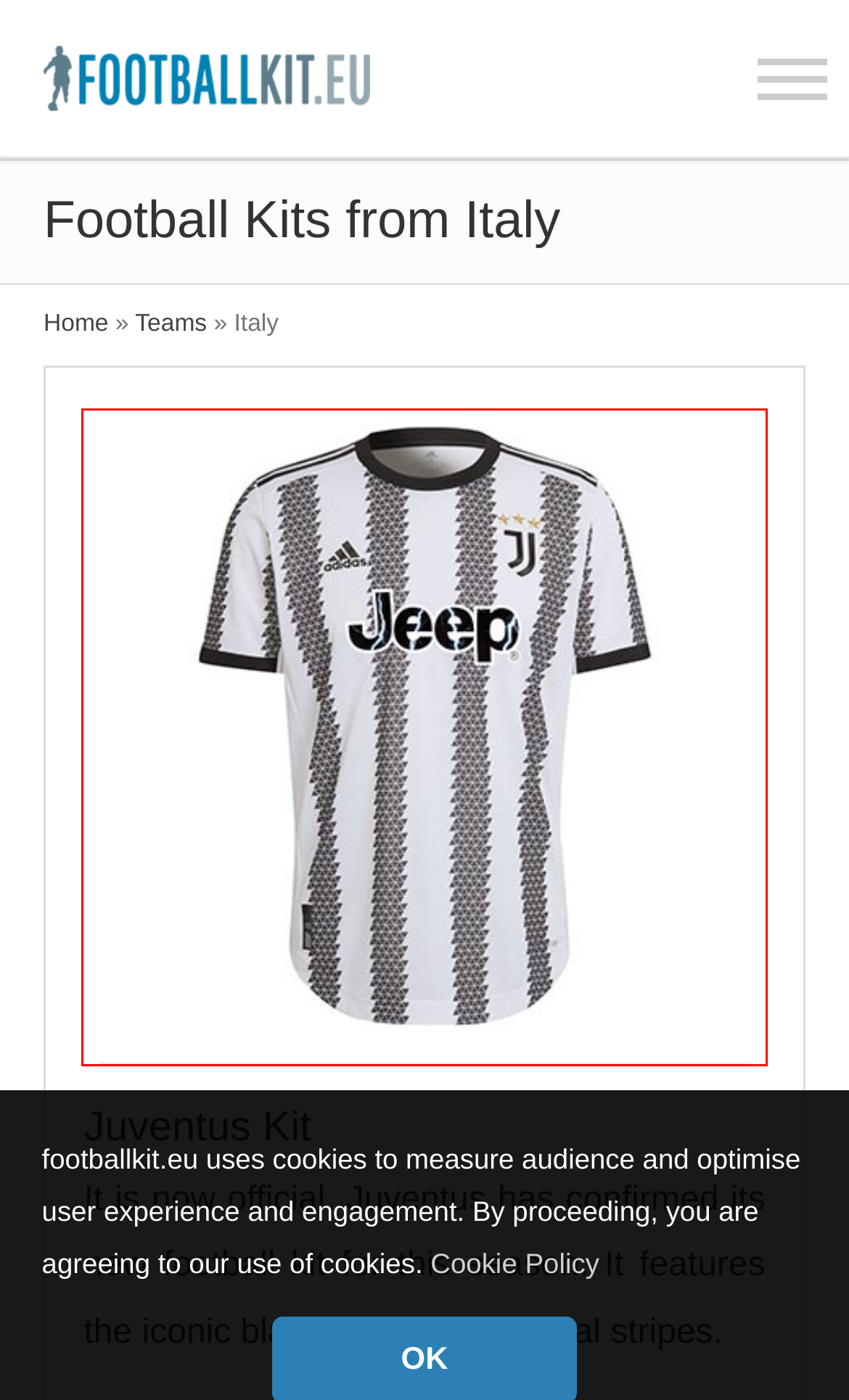You are provided with a screenshot of a webpage containing a red rectangle bounding box. Identify the webpage description that best matches the new webpage after the element in the bounding box is clicked. Here are the potential descriptions:
A. New football shirts & kits | Footballkit.eu
B. About footballkit.eu - Website owned and operated by ETTS 365 SL
C. Castore Archives - FootballKit Eu
D. AC Milan Kit and football merchandise - FootballKit Eu
E. Juventus Kit - FootballKit Eu
F. Hummel Archives - FootballKit Eu
G. List of football kit and merchandise by Nike - FootballKit Eu
H. Teams Archive - FootballKit Eu

E